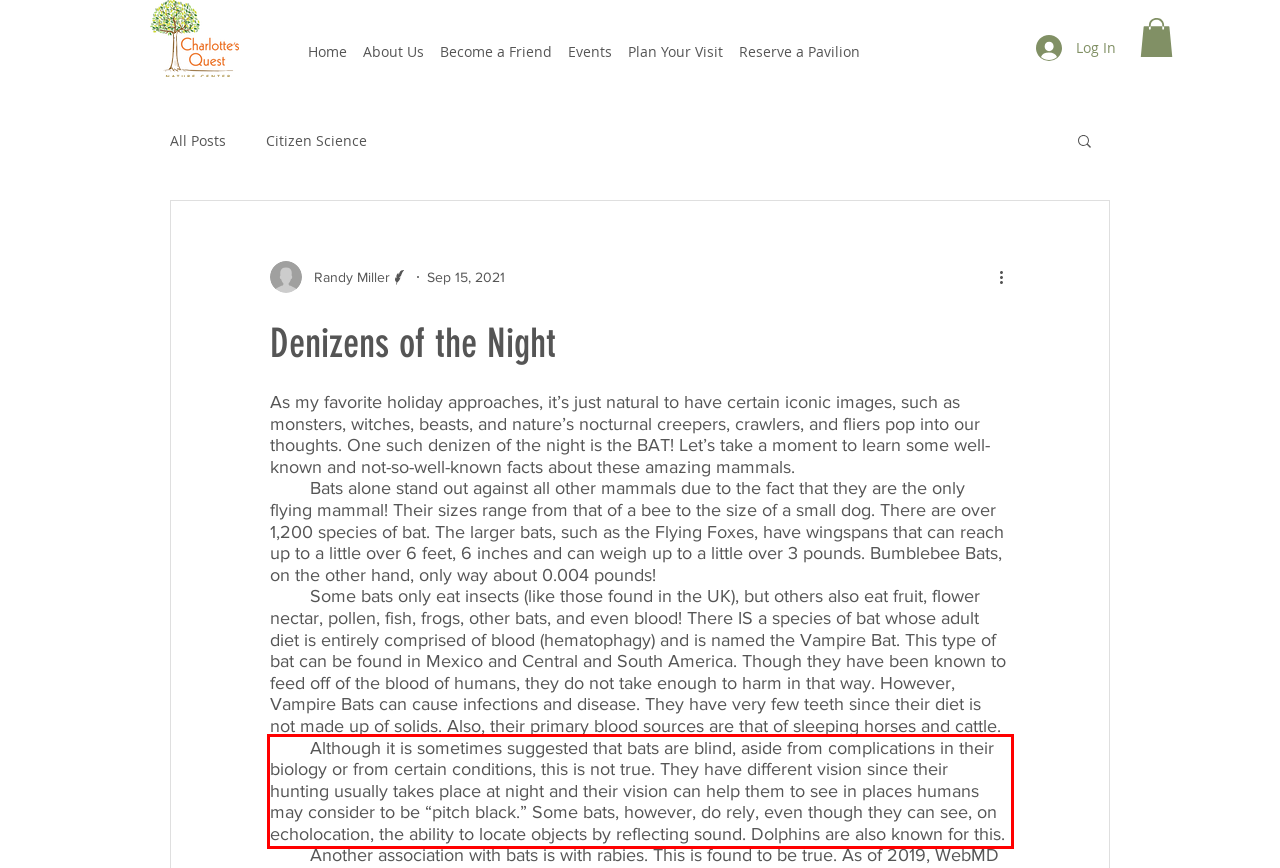Using the webpage screenshot, recognize and capture the text within the red bounding box.

Although it is sometimes suggested that bats are blind, aside from complications in their biology or from certain conditions, this is not true. They have different vision since their hunting usually takes place at night and their vision can help them to see in places humans may consider to be “pitch black.” Some bats, however, do rely, even though they can see, on echolocation, the ability to locate objects by reflecting sound. Dolphins are also known for this.